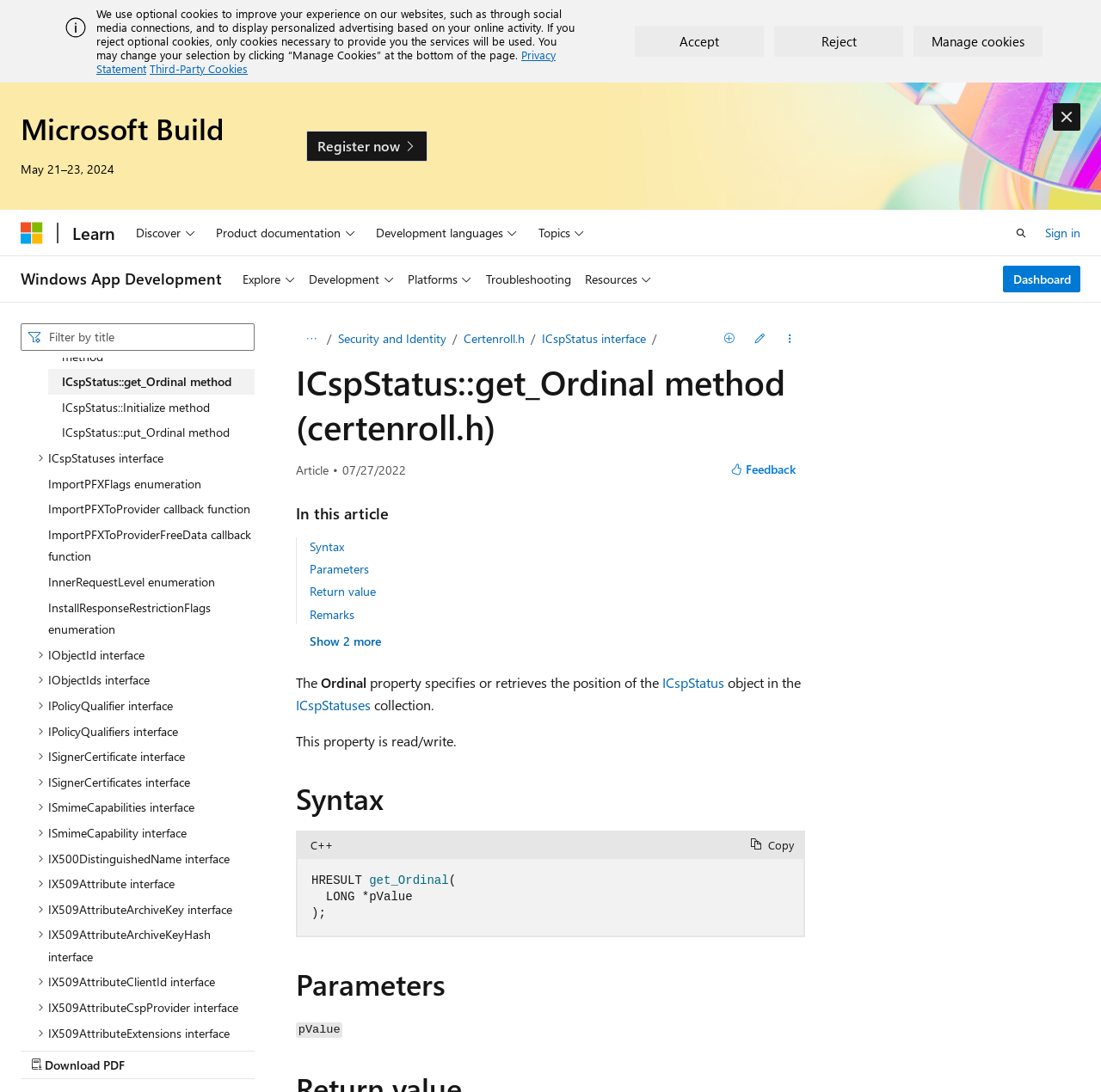Pinpoint the bounding box coordinates of the element you need to click to execute the following instruction: "Click the 'Register now' button". The bounding box should be represented by four float numbers between 0 and 1, in the format [left, top, right, bottom].

[0.278, 0.12, 0.388, 0.148]